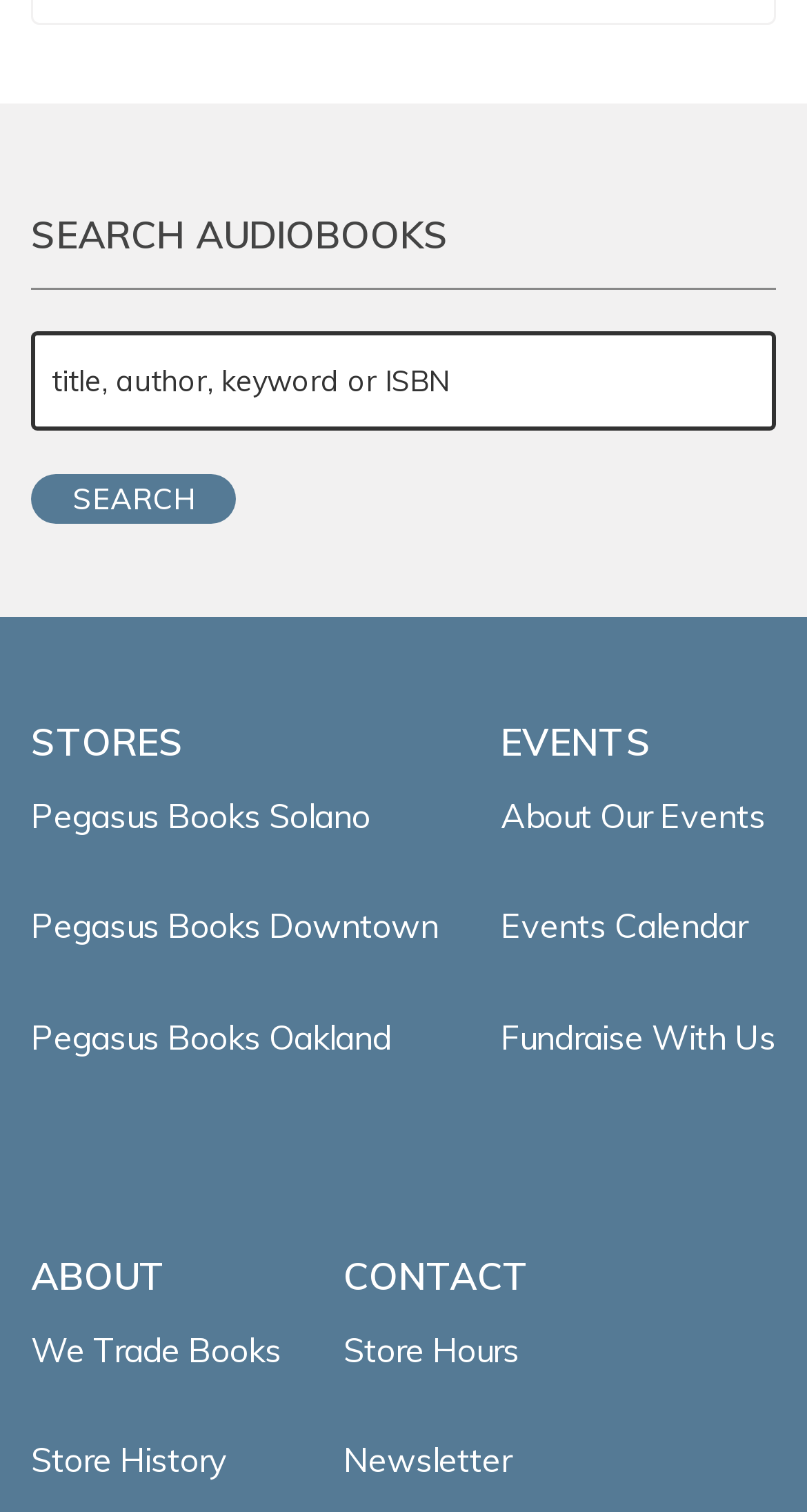Answer the question below using just one word or a short phrase: 
How many store locations are listed?

3